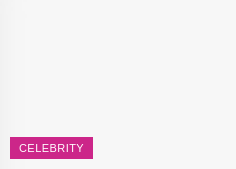Produce a meticulous caption for the image.

The image features a bold, rectangular button prominently displayed with the word “CELEBRITY” inscribed in white text against a vibrant pink background. This design choice draws attention, making it suitable for links or calls to action related to celebrity content. The overall aesthetic is modern and engaging, inviting viewers to explore topics related to celebrities, news, or events within the entertainment industry. This button is situated within a clean, minimalist layout, enhancing its visibility and making it easy for users to navigate.